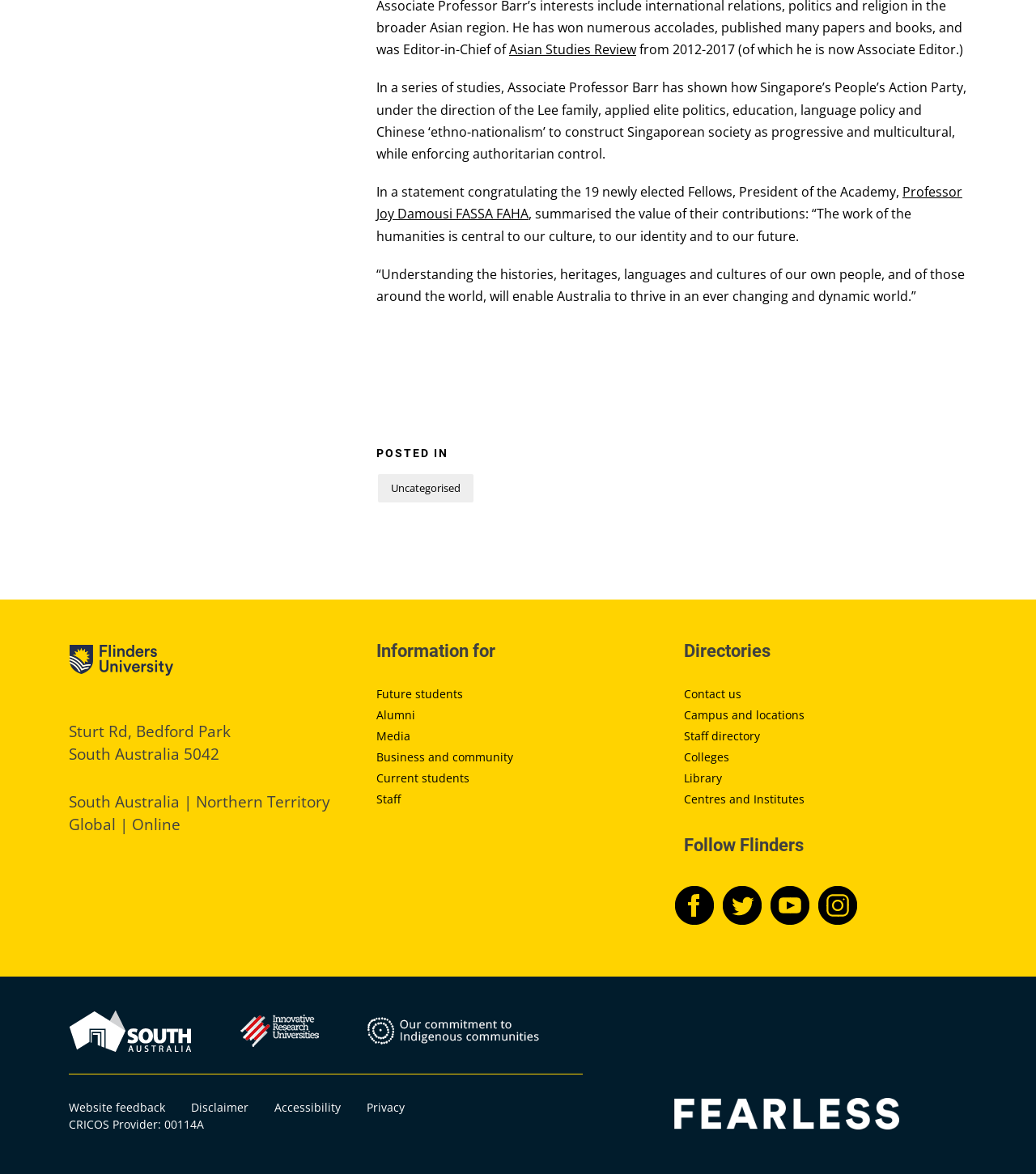Please answer the following question using a single word or phrase: 
What is the address of the university?

Sturt Rd, Bedford Park, South Australia 5042